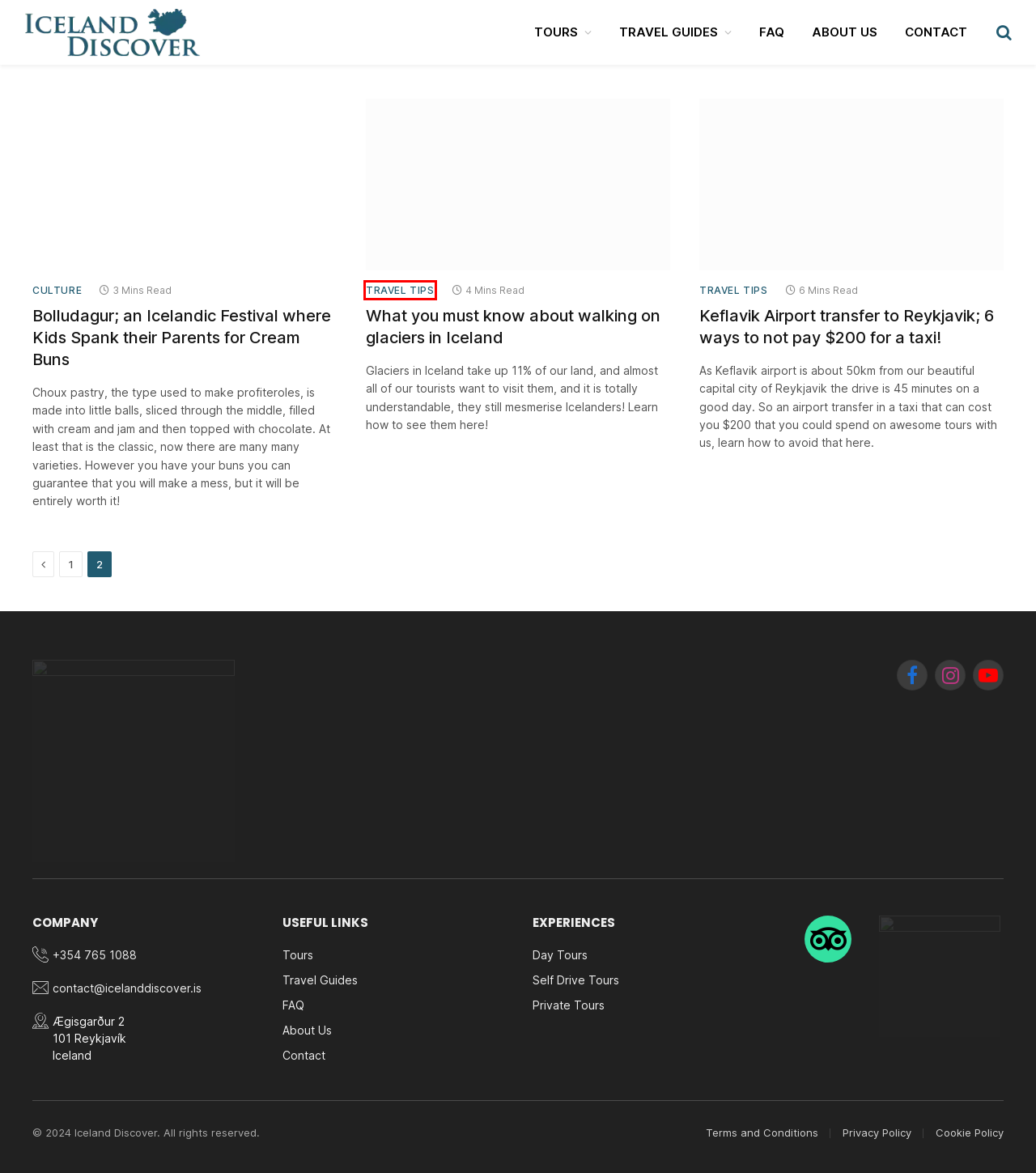After examining the screenshot of a webpage with a red bounding box, choose the most accurate webpage description that corresponds to the new page after clicking the element inside the red box. Here are the candidates:
A. Tours - IcelandDiscover.is
B. Homepage - IcelandDiscover.is
C. FAQ - IcelandDiscover.is
D. Culture - IcelandDiscover.is
E. Travel tips - IcelandDiscover.is
F. About Us - IcelandDiscover.is
G. Keflavik Airport transfer to Reykjavik; 6 ways to not pay $200 for a taxi! - IcelandDiscover.is
H. What you must know about walking on glaciers in Iceland - IcelandDiscover.is

E